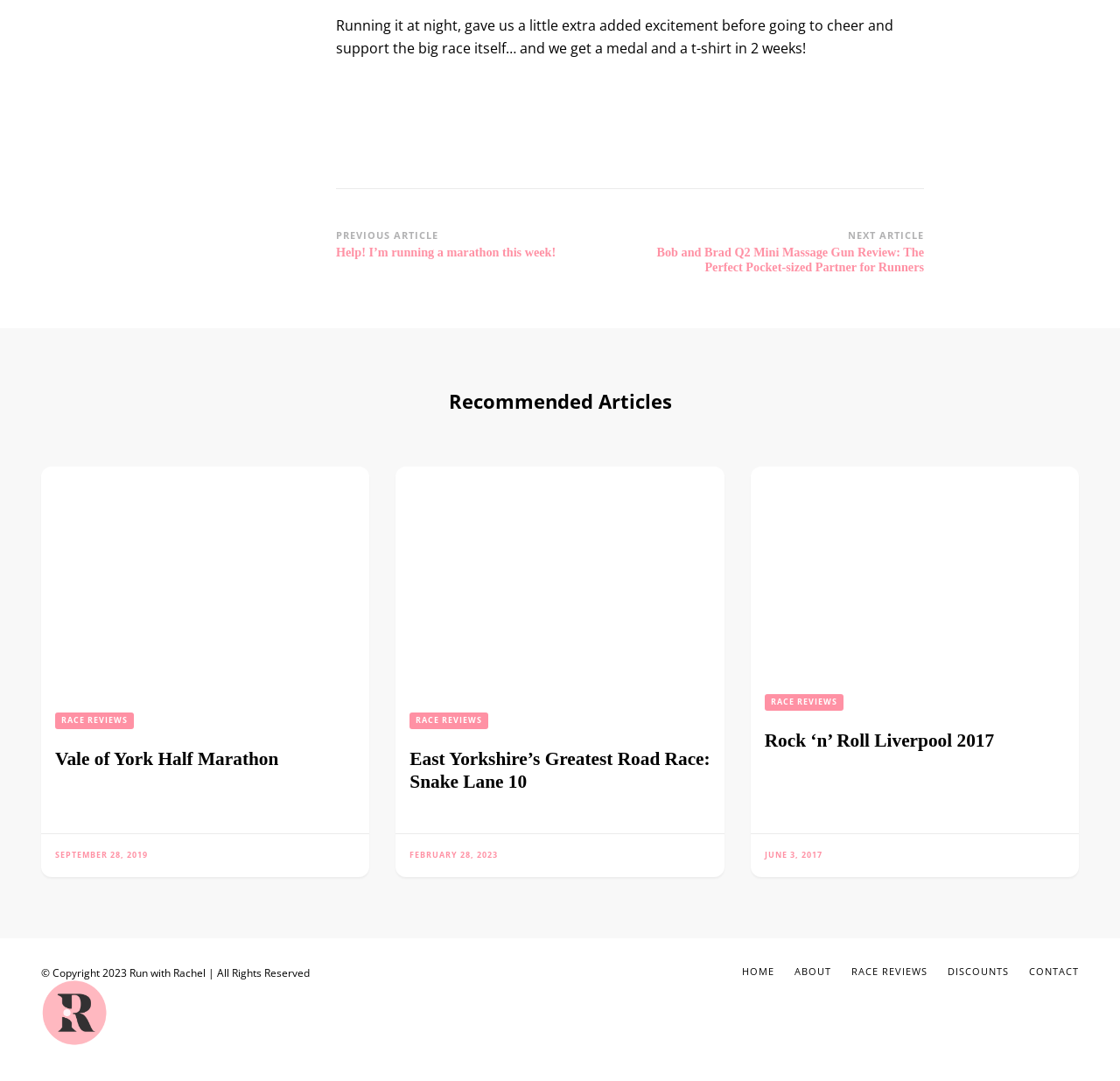How many articles are there in the 'Recommended Articles' section?
Using the image as a reference, give a one-word or short phrase answer.

3